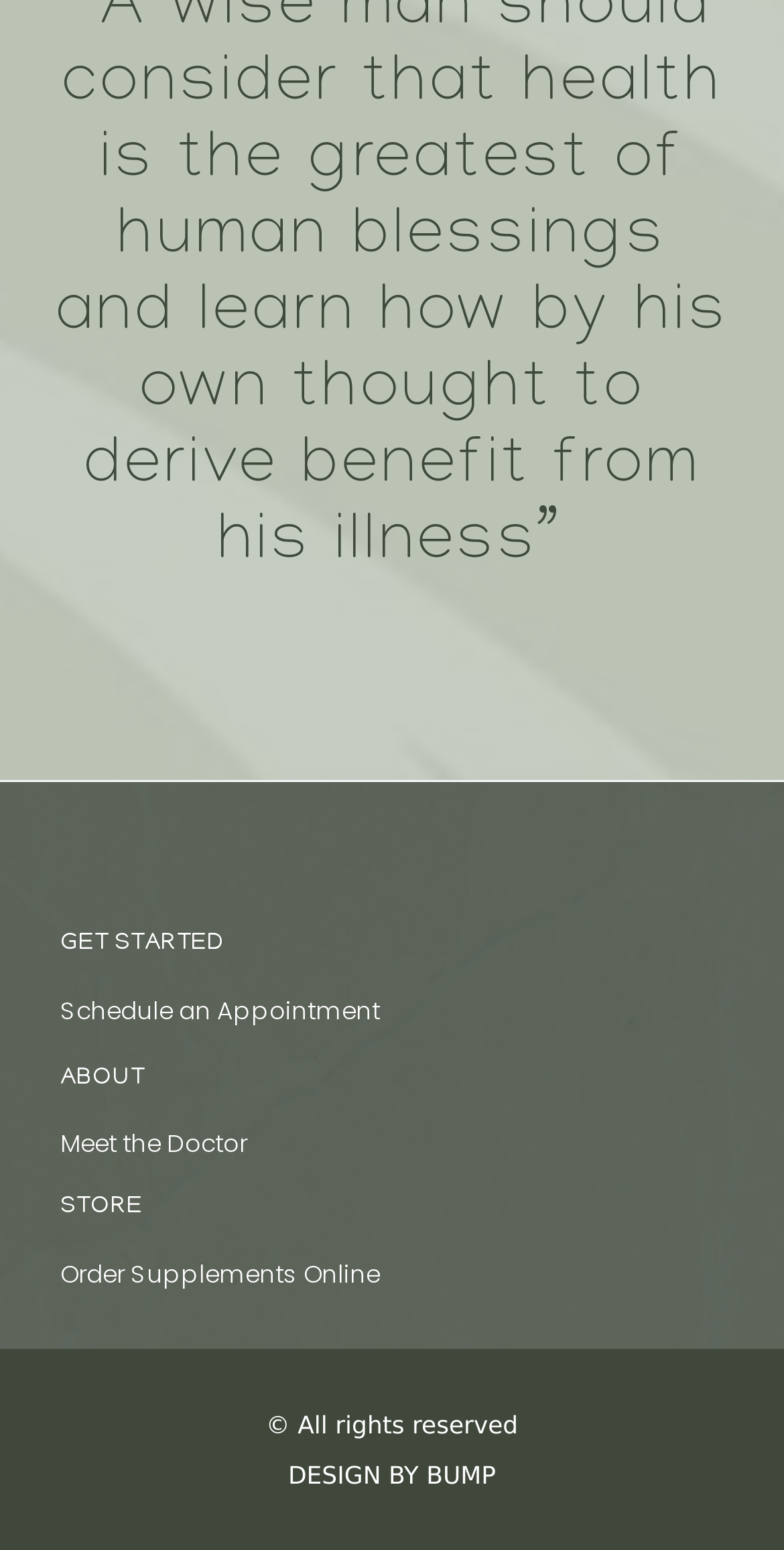What can be ordered online?
Give a thorough and detailed response to the question.

The heading 'STORE' section has a link 'Order Supplements Online', which implies that supplements can be ordered online.